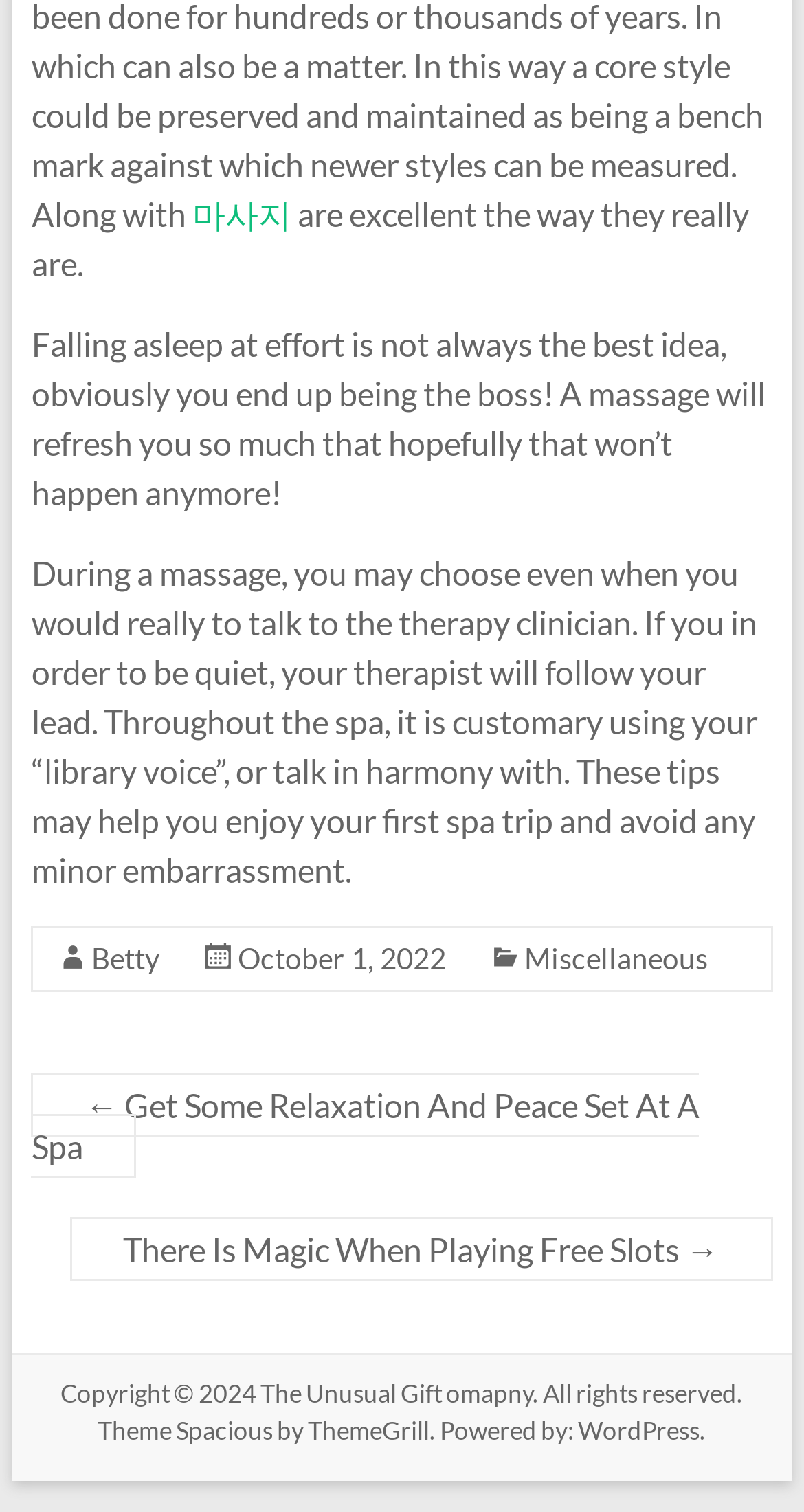Identify the bounding box coordinates for the element that needs to be clicked to fulfill this instruction: "go to Miscellaneous page". Provide the coordinates in the format of four float numbers between 0 and 1: [left, top, right, bottom].

[0.652, 0.622, 0.88, 0.645]